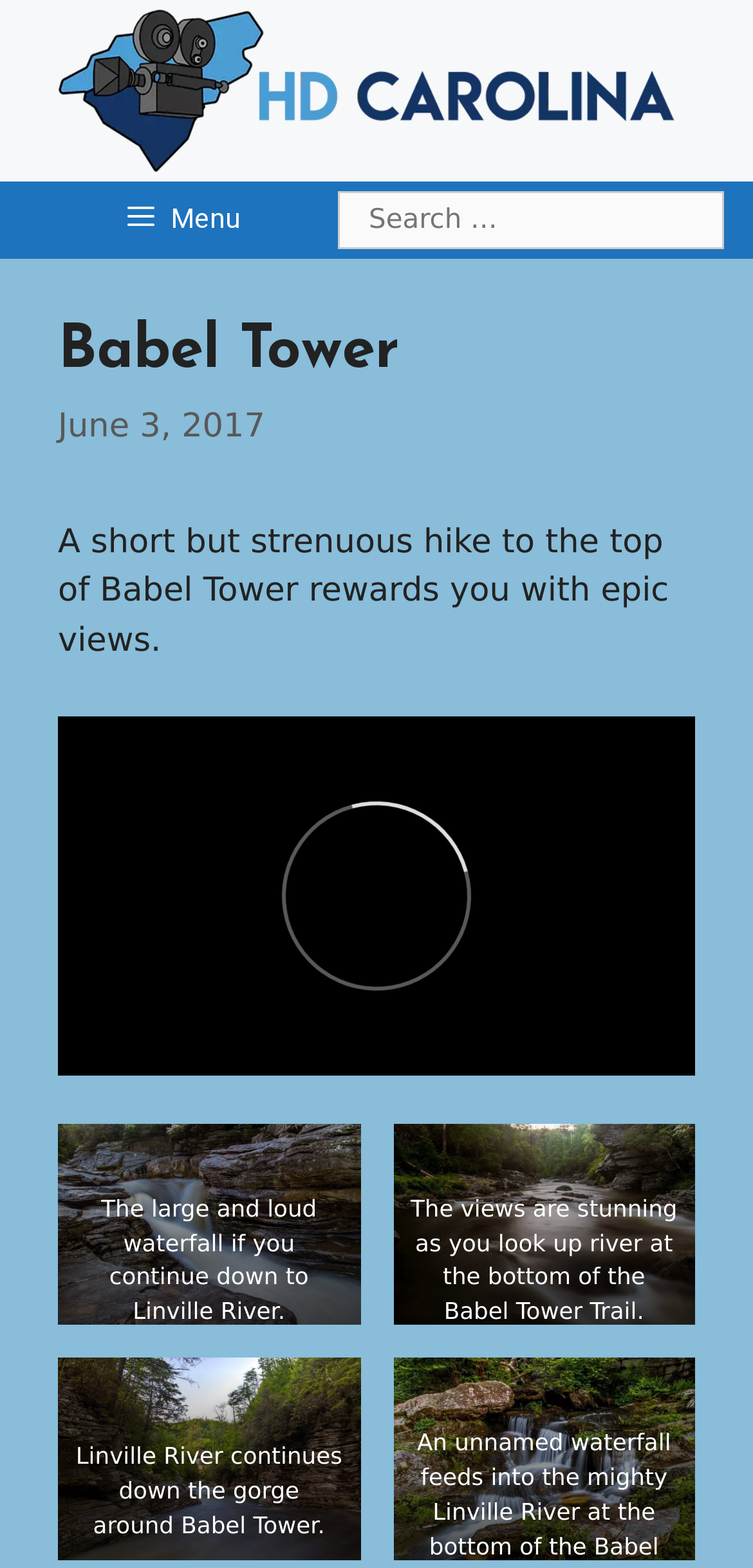Explain the webpage's design and content in an elaborate manner.

The webpage is about Babel Tower, a hiking trail with scenic views. At the top, there is a banner with a link to "HD Carolina" and an image of the same name. Below the banner, there is a navigation menu with a "Menu" button and a search bar.

The main content of the page is divided into sections. The first section has a heading "Babel Tower" and a timestamp "June 3, 2017". Below the heading, there is a paragraph of text describing the hike to the top of Babel Tower, which rewards hikers with epic views.

Following the paragraph, there are four figures with images and captions. The first figure has an image of Linville River Waterfall Babel Tower Trail, with a caption describing the large and loud waterfall. The second figure has an image of Linville River Upstream Babel Tower Trail, with a caption describing the stunning views of the river. The third figure has an image of Linville River Downstream Babel Tower Trail, with a caption describing the river continuing down the gorge around Babel Tower. The fourth figure has an image of Unnamed Waterfall Babel Tower Trail, but there is no caption for this one.

The images are arranged in two columns, with the first and third figures on the left, and the second and fourth figures on the right. The captions for the images are placed below each image, providing a brief description of the scene.